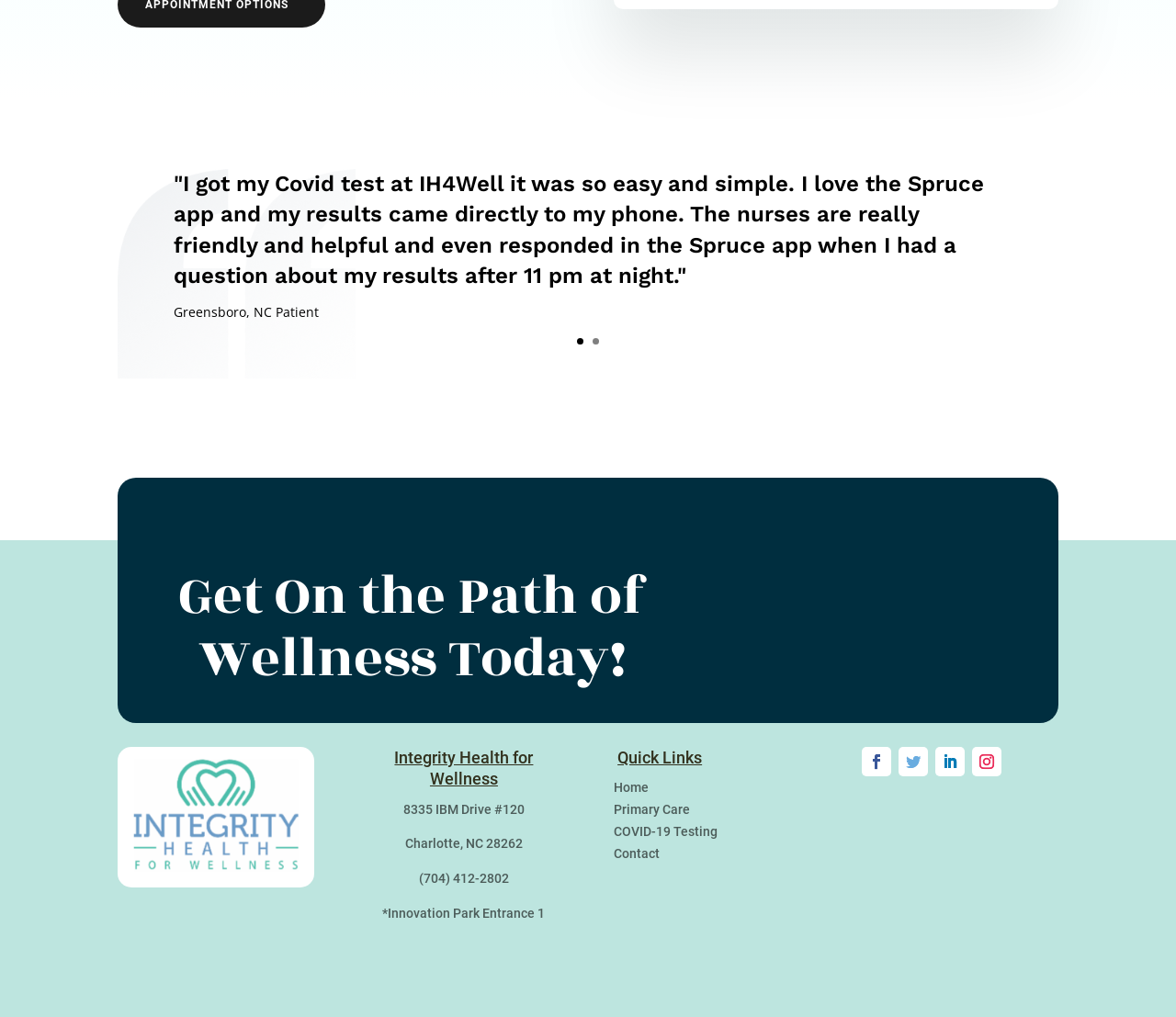Provide a single word or phrase to answer the given question: 
How many links are there in the Quick Links section?

4